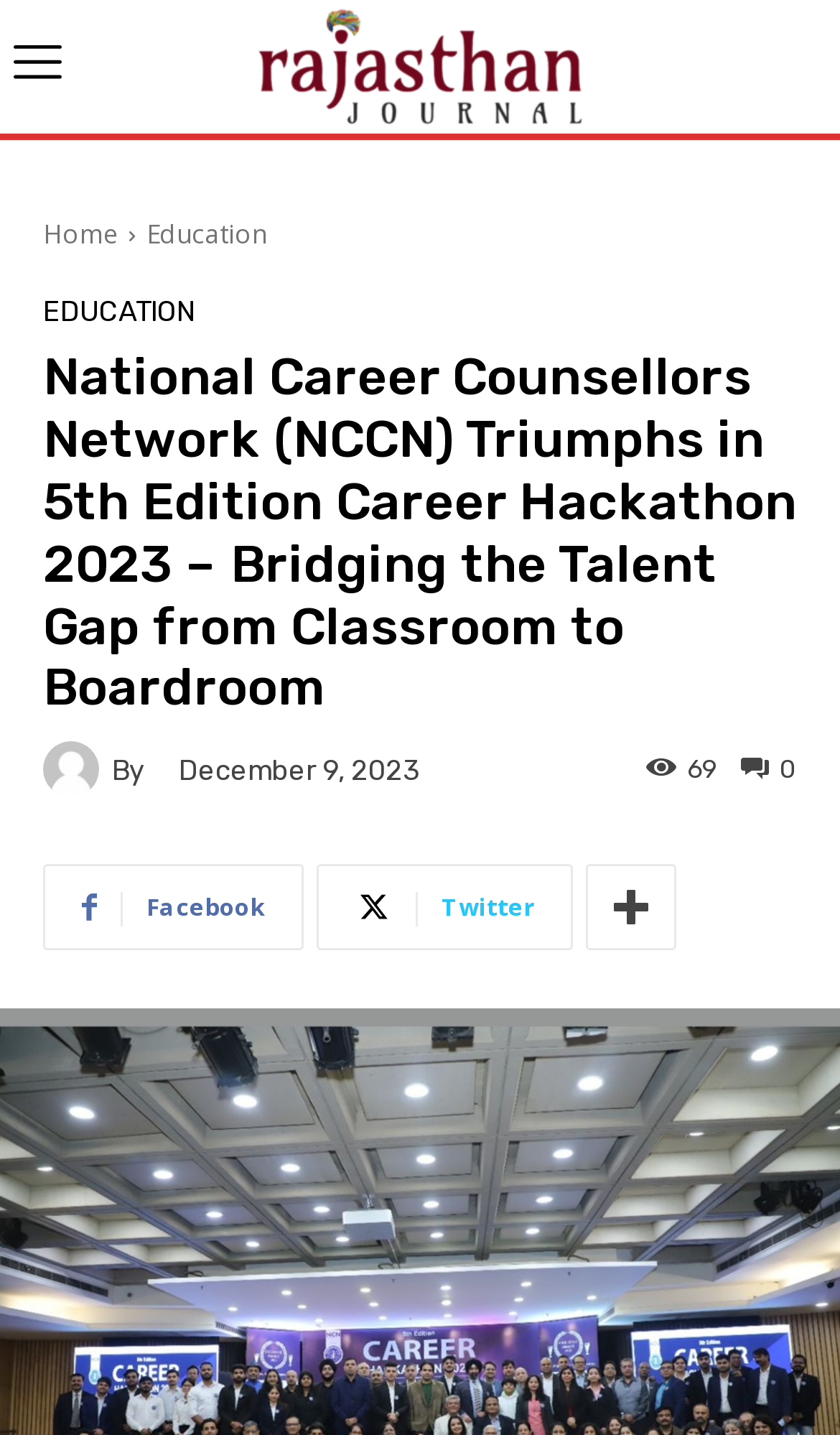Please determine the bounding box coordinates of the element's region to click for the following instruction: "go to Home".

None